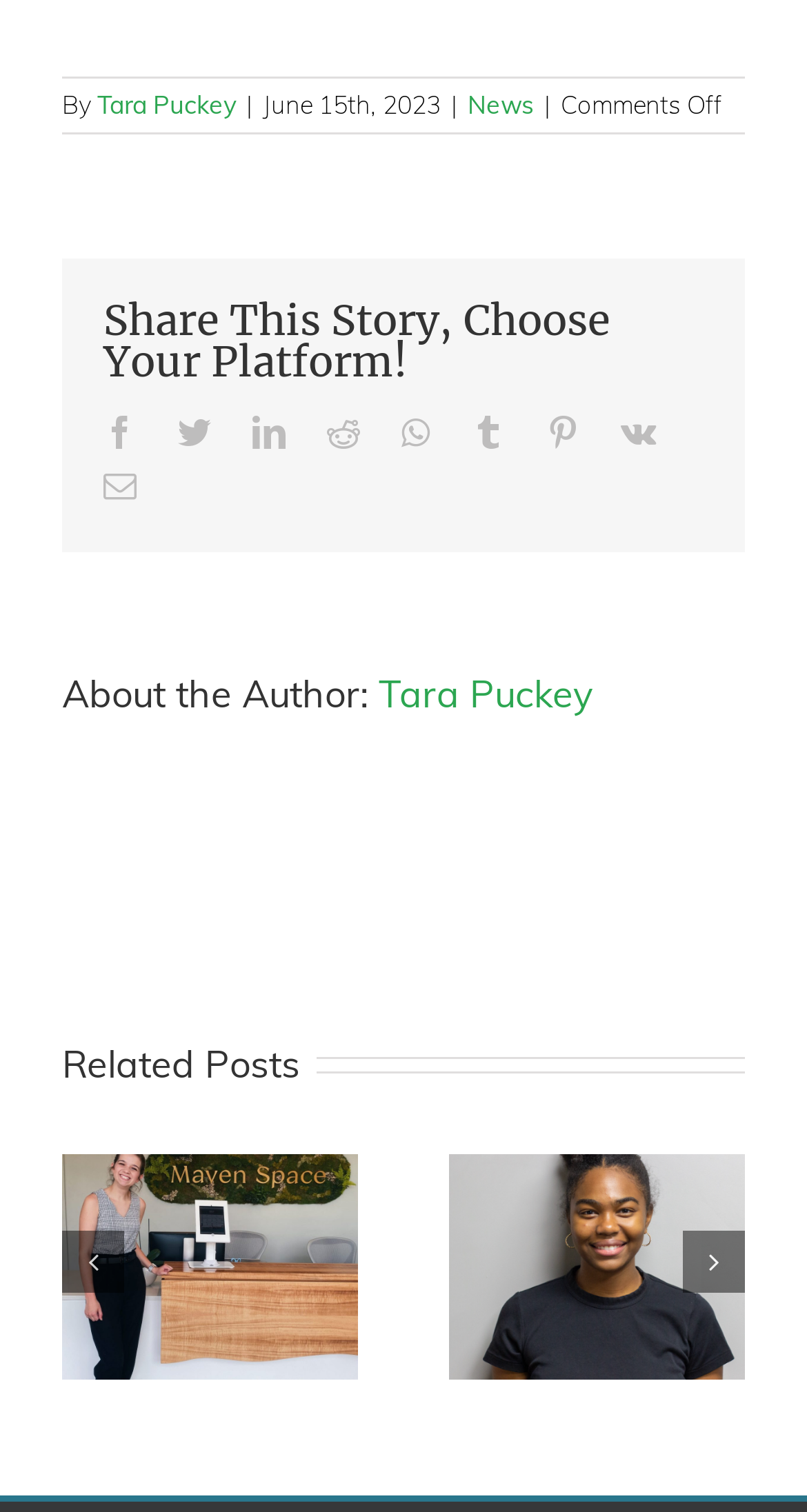Respond to the following query with just one word or a short phrase: 
What is the author's name?

Tara Puckey